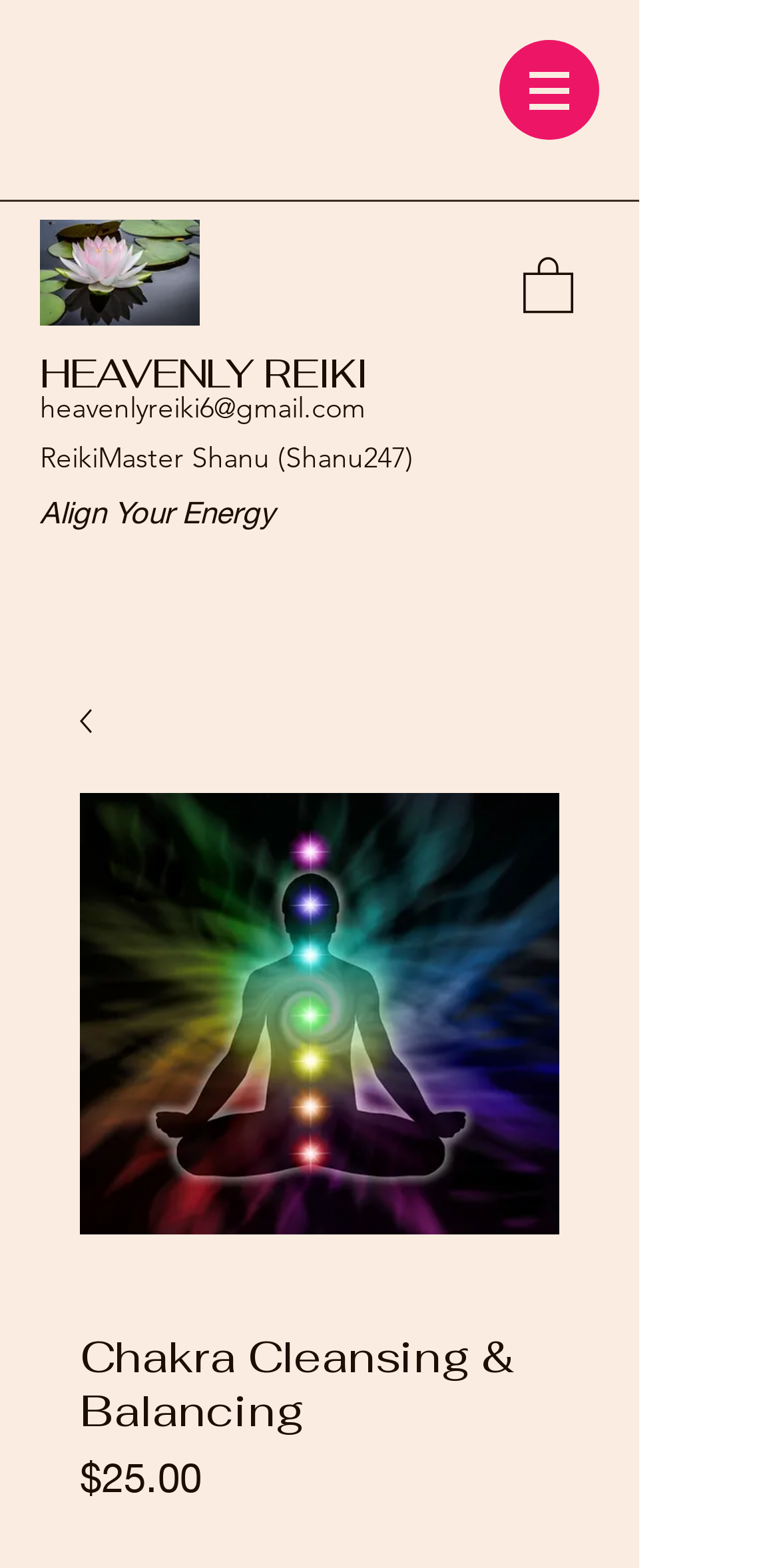Answer the question with a single word or phrase: 
How many images are there on the webpage?

5